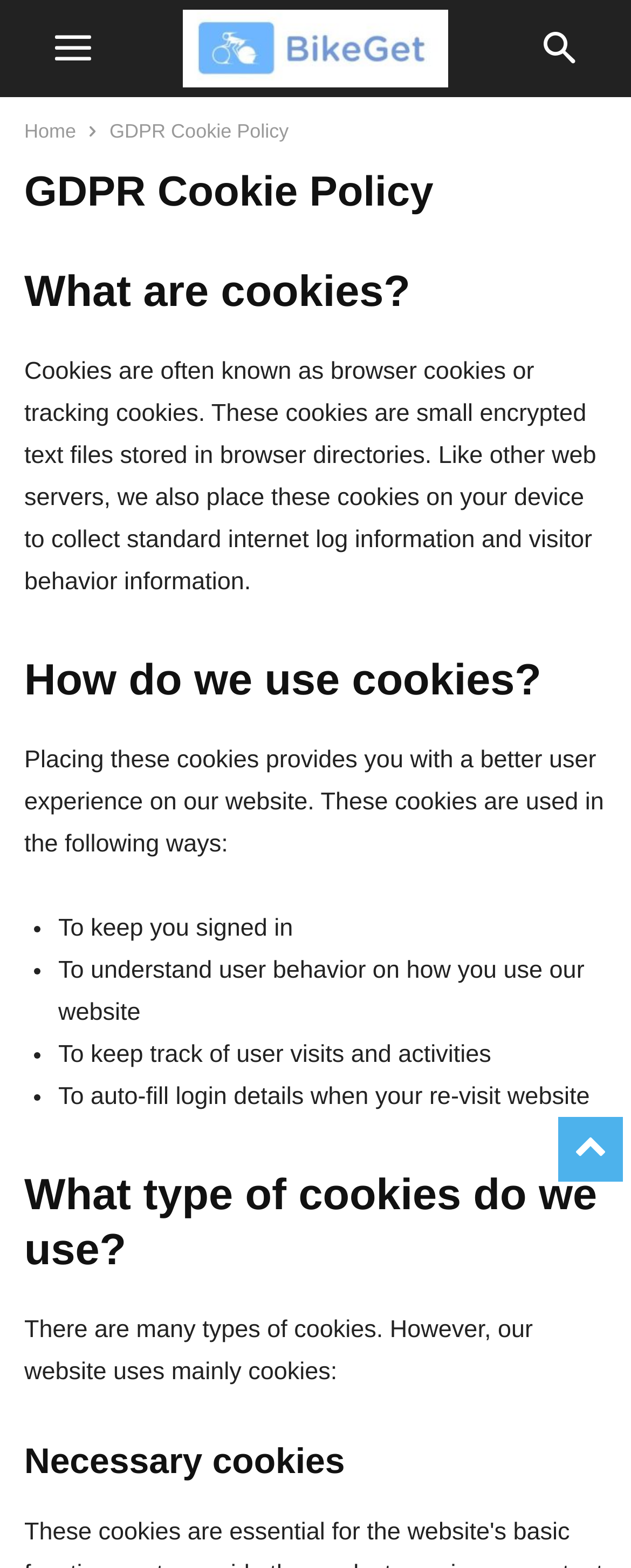Provide the bounding box coordinates of the HTML element this sentence describes: "Home". The bounding box coordinates consist of four float numbers between 0 and 1, i.e., [left, top, right, bottom].

[0.038, 0.076, 0.121, 0.091]